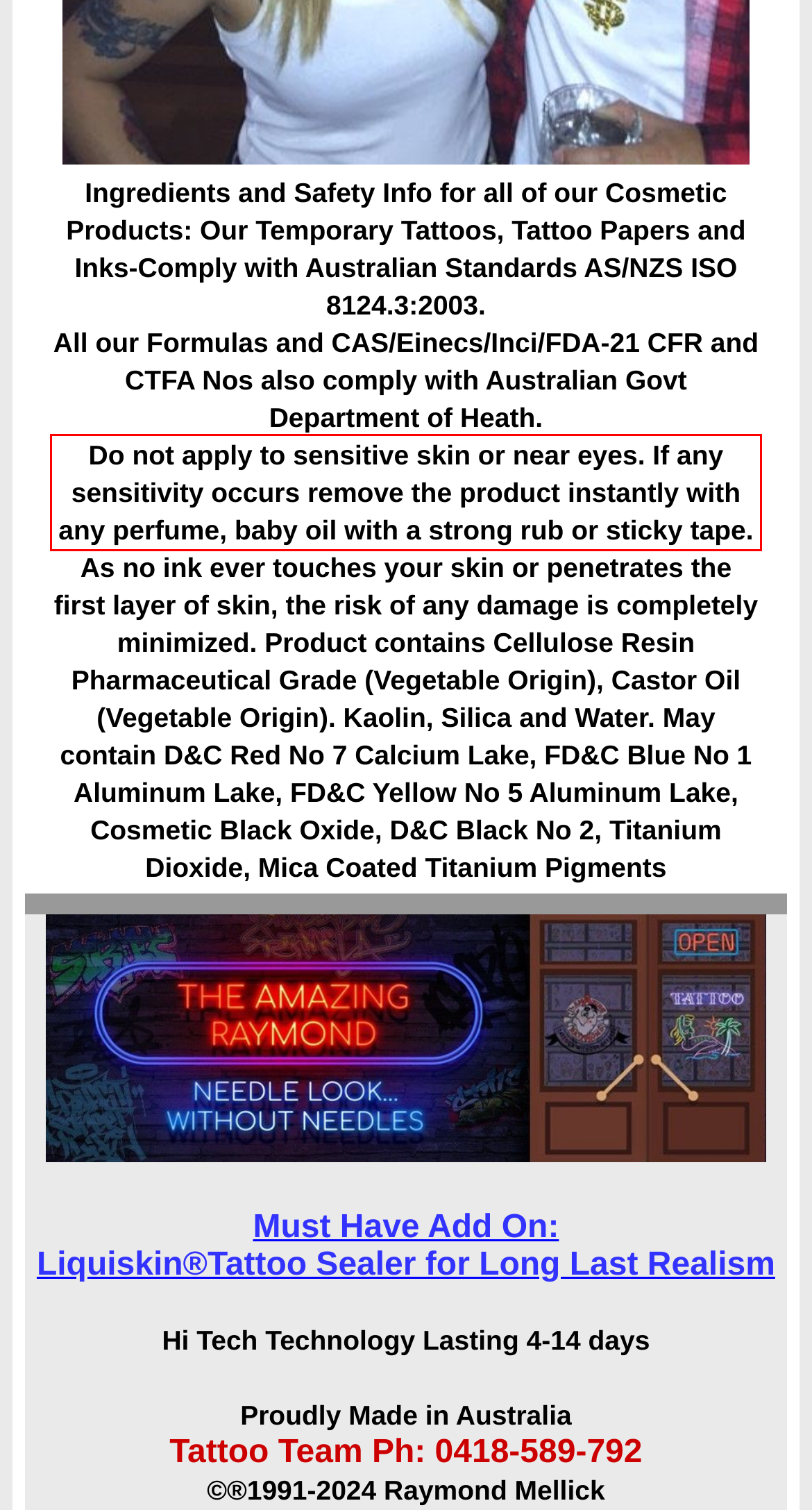Please examine the webpage screenshot and extract the text within the red bounding box using OCR.

Do not apply to sensitive skin or near eyes. If any sensitivity occurs remove the product instantly with any perfume, baby oil with a strong rub or sticky tape.